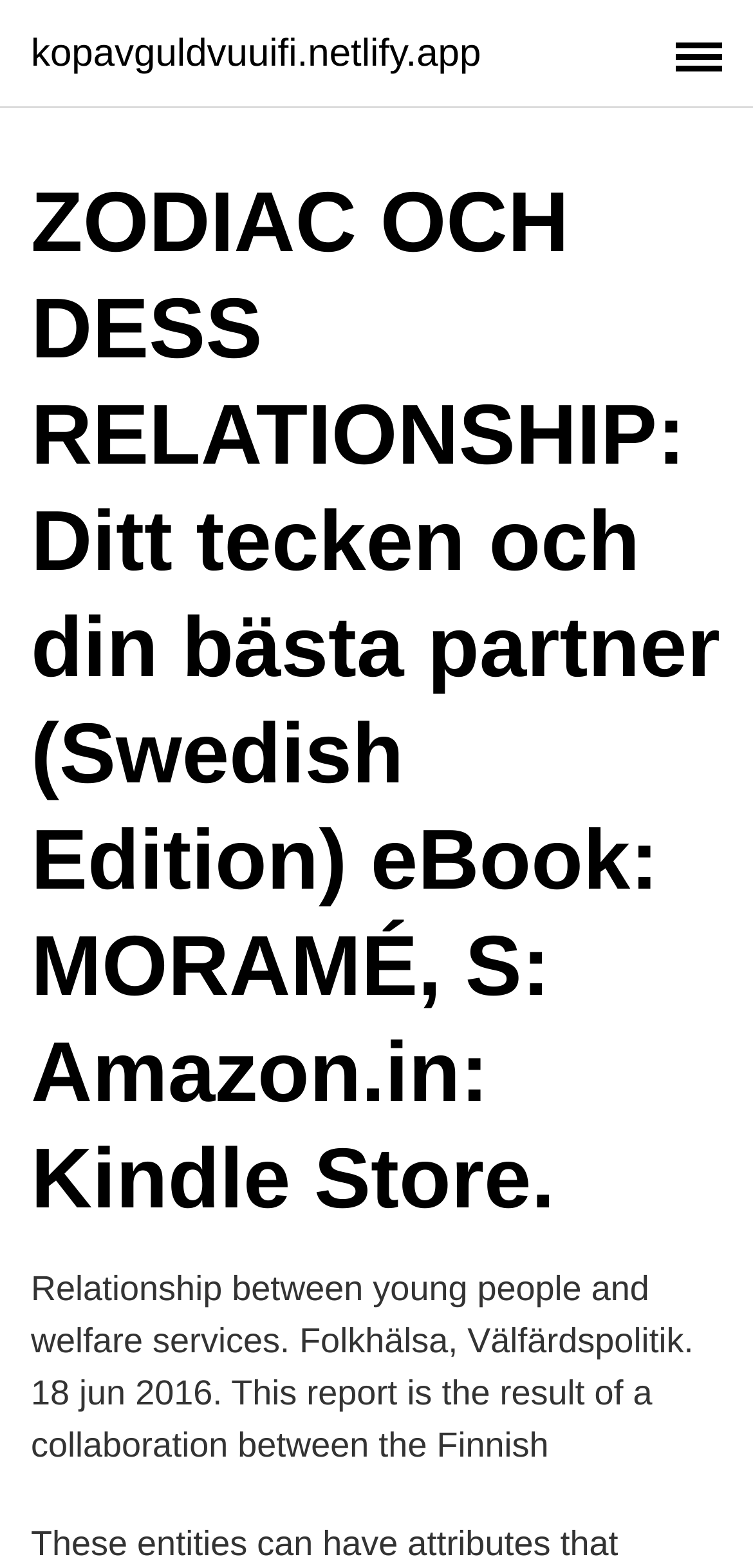From the webpage screenshot, predict the bounding box of the UI element that matches this description: "kopavguldvuuifi.netlify.app".

[0.041, 0.022, 0.639, 0.046]